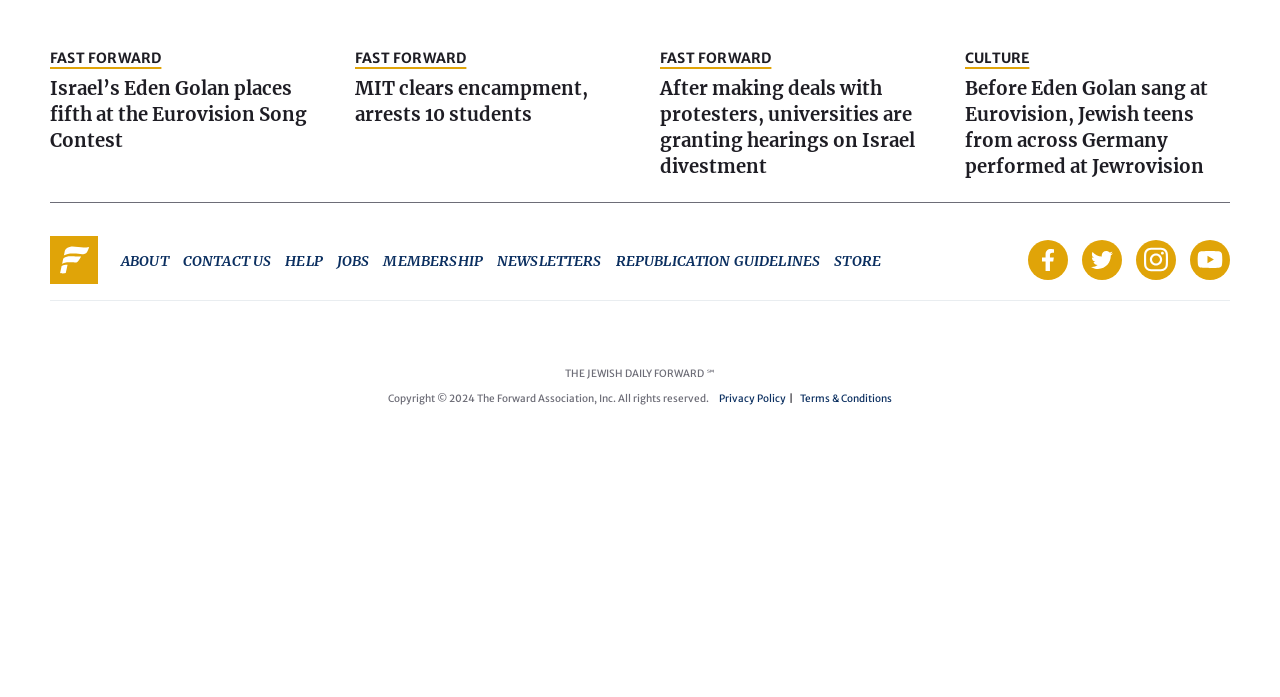Provide a brief response to the question using a single word or phrase: 
How many articles are on the webpage?

4